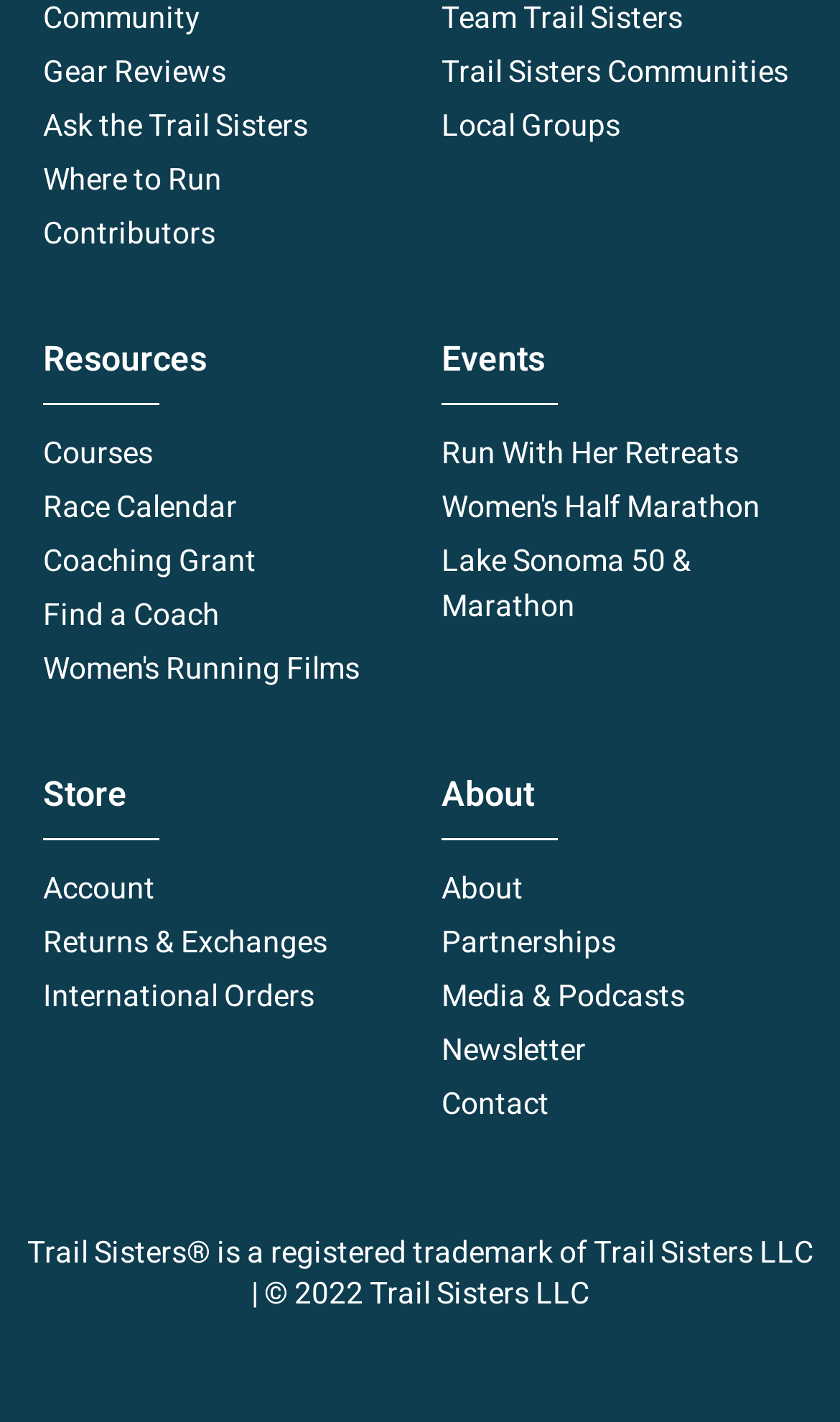Find the bounding box coordinates for the area you need to click to carry out the instruction: "View Resources". The coordinates should be four float numbers between 0 and 1, indicated as [left, top, right, bottom].

[0.051, 0.236, 0.246, 0.272]